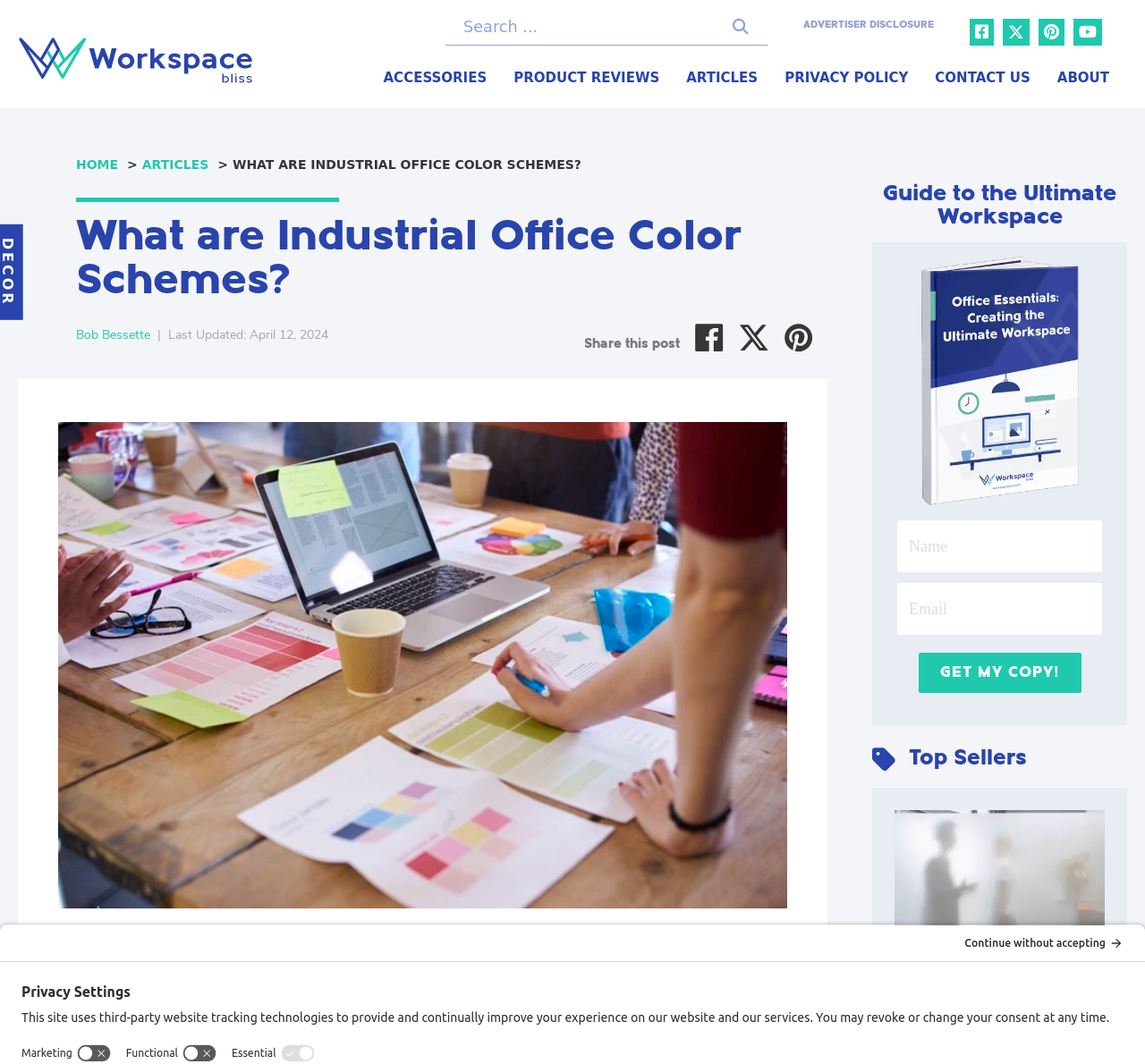Provide the bounding box coordinates, formatted as (top-left x, top-left y, bottom-right x, bottom-right y), with all values being floating point numbers between 0 and 1. Identify the bounding box of the UI element that matches the description: Articles

[0.599, 0.062, 0.662, 0.084]